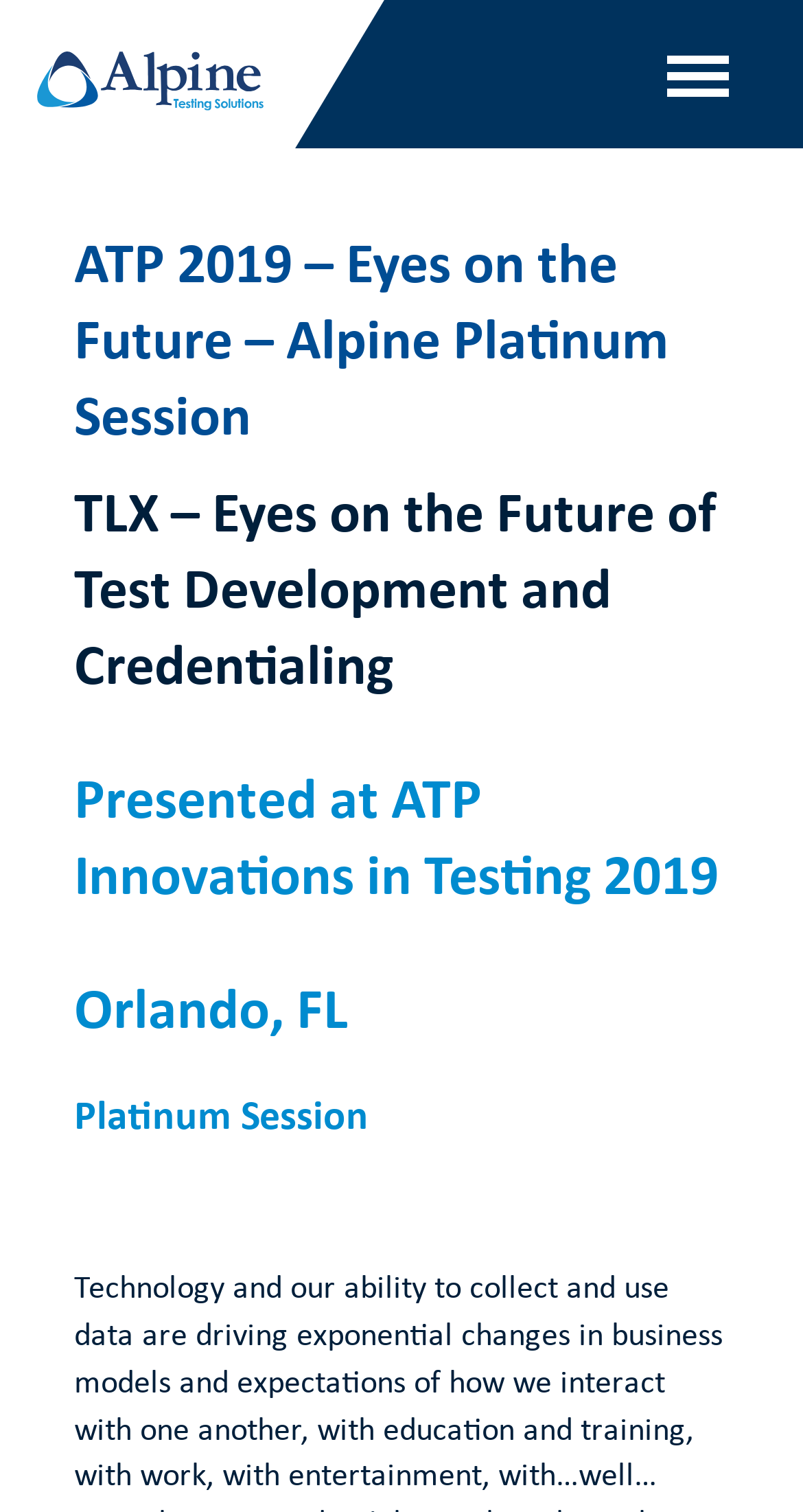Generate a comprehensive description of the webpage content.

The webpage appears to be an event page for the Alpine Platinum Session at the ATP Innovations in Testing 2019 conference. At the top left of the page, there is a link with the text "ALPINE" accompanied by an image. On the top right, there is a hamburger button that is not expanded.

Below the top section, there are five headings that provide details about the event. The first heading displays the title of the event, "ATP 2019 – Eyes on the Future – Alpine Platinum Session". The second heading reads "TLX – Eyes on the Future of Test Development and Credentialing", which seems to be the topic of the session. The third heading indicates that the session was presented at the ATP Innovations in Testing 2019 conference. The fourth heading specifies the location of the event, which is Orlando, FL. The fifth and final heading labels the session as a Platinum Session.

There is a small, non-descriptive text element below the headings, but it does not provide any significant information. Overall, the page appears to be a simple event page with a clear structure and minimal content.